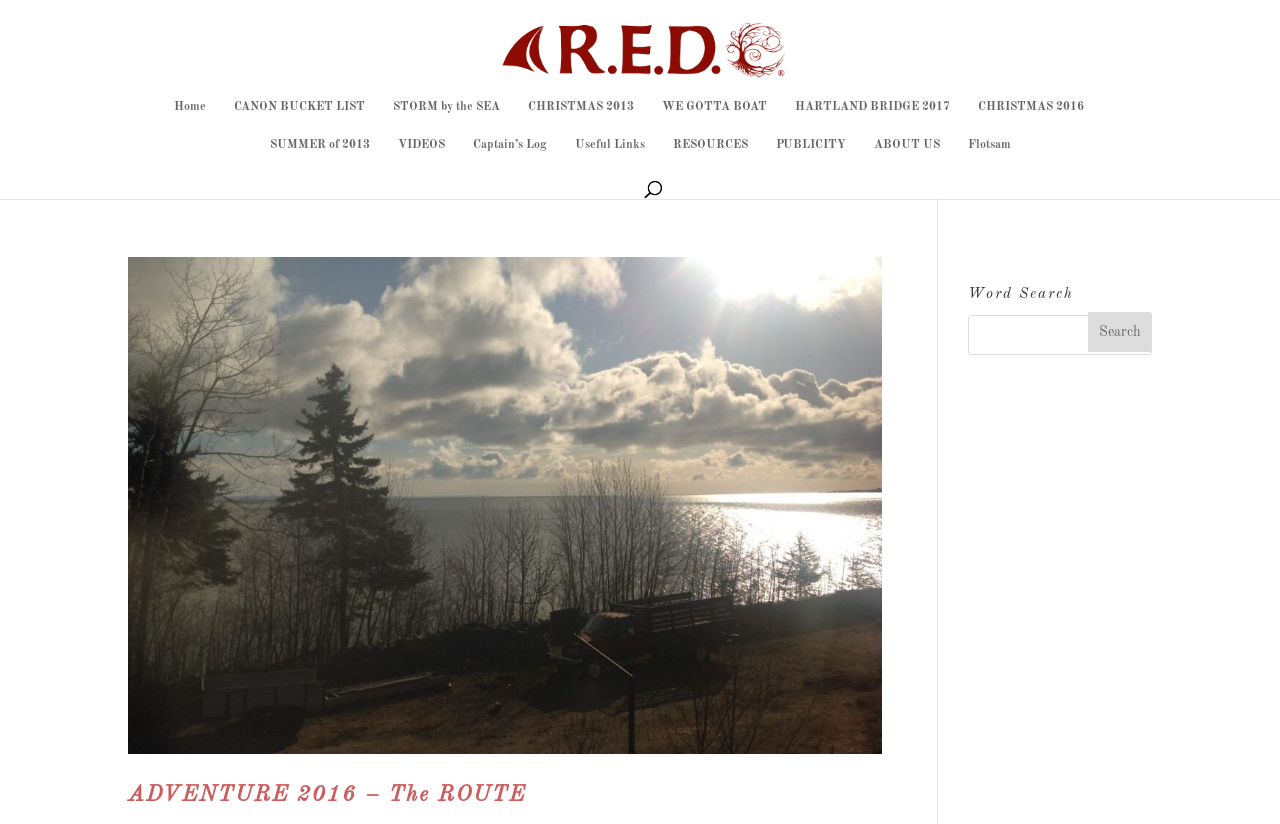What is the name of the sailing website?
Refer to the screenshot and respond with a concise word or phrase.

Sailing Red